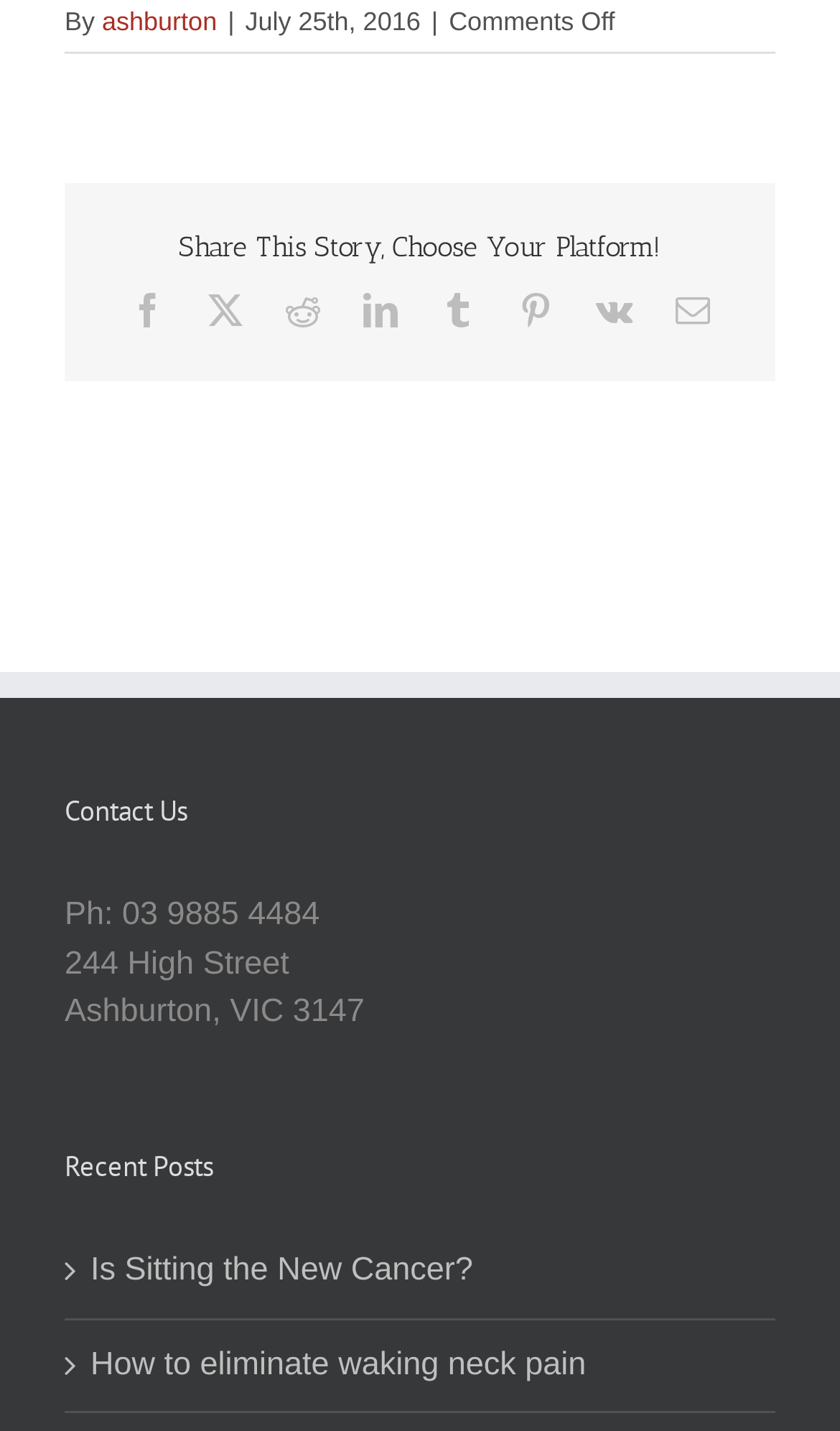Highlight the bounding box of the UI element that corresponds to this description: "Is Sitting the New Cancer?".

[0.108, 0.872, 0.897, 0.906]